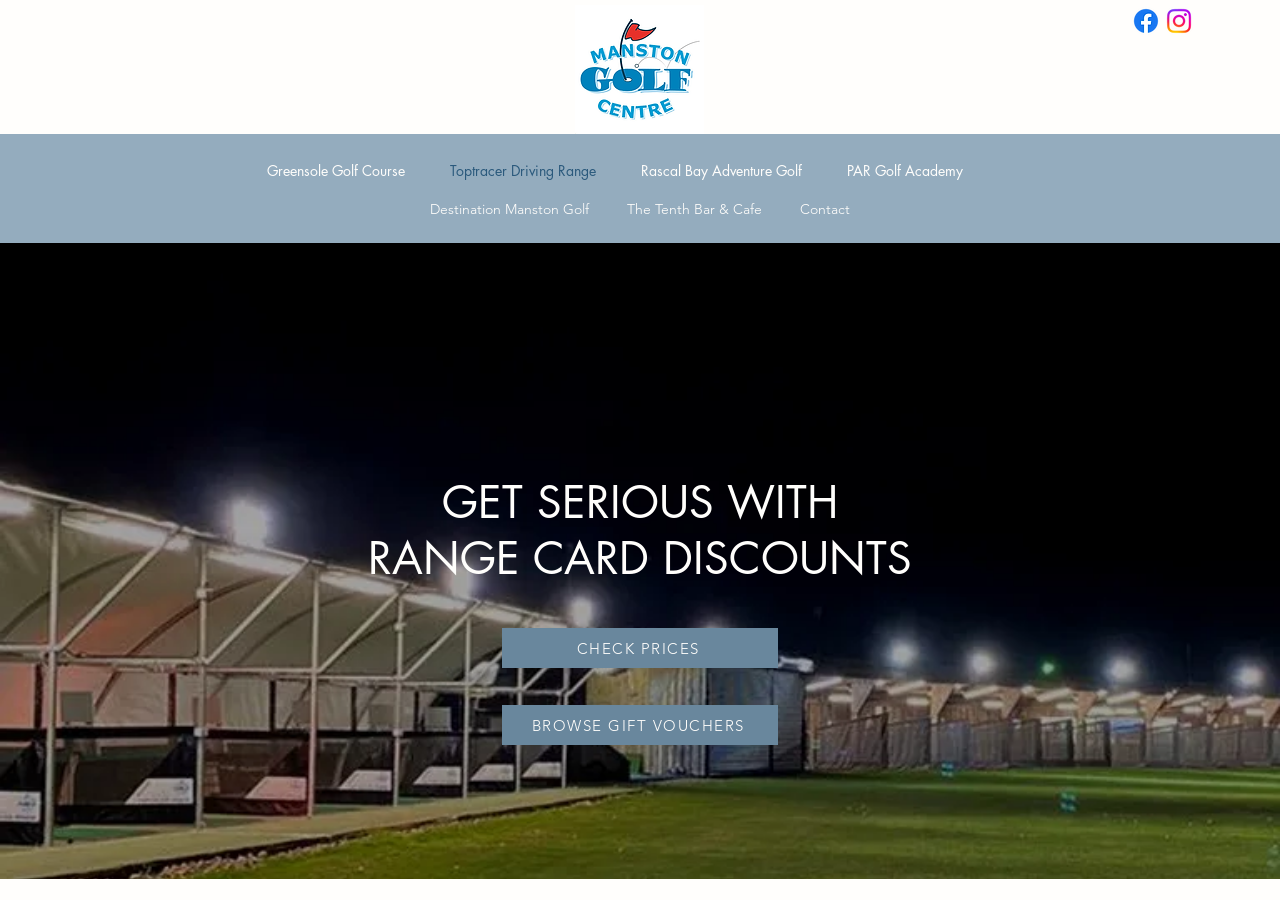Please identify the bounding box coordinates of where to click in order to follow the instruction: "Browse gift vouchers".

[0.392, 0.783, 0.608, 0.828]